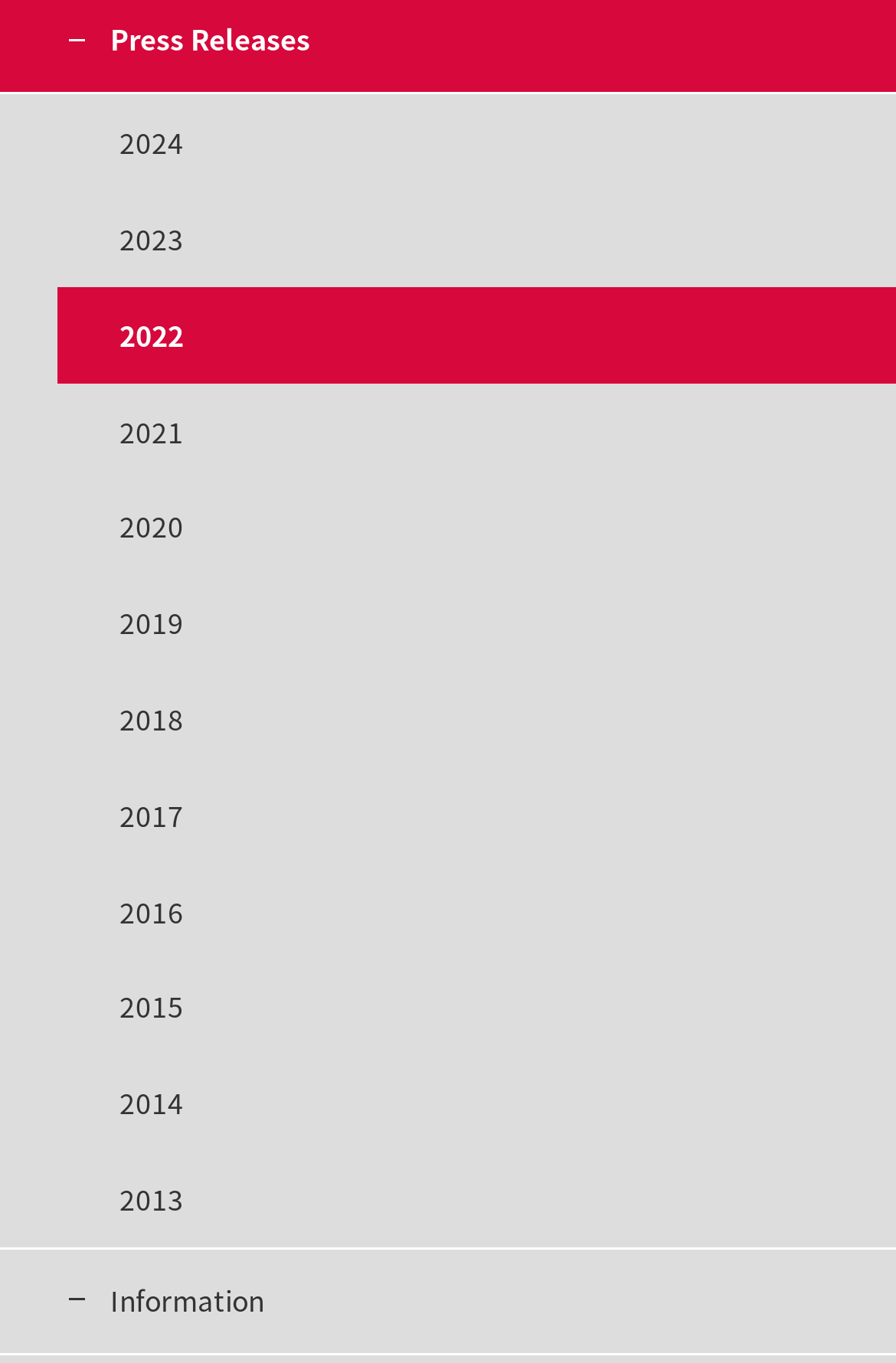Please examine the image and provide a detailed answer to the question: How many years are listed on the webpage?

I counted the number of links on the webpage, each representing a year from 2014 to 2024, and found 11 years listed.